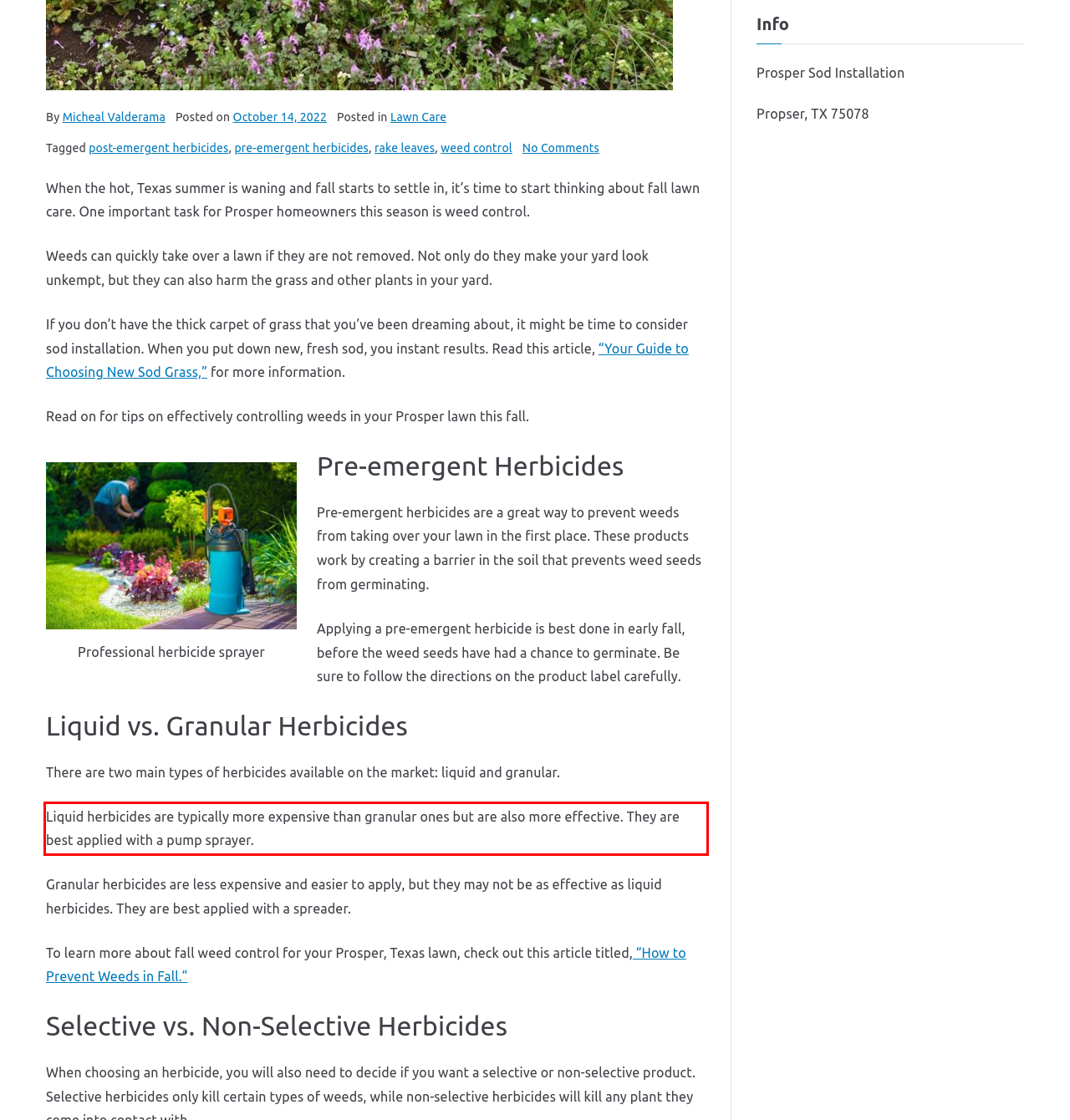You have a screenshot with a red rectangle around a UI element. Recognize and extract the text within this red bounding box using OCR.

Liquid herbicides are typically more expensive than granular ones but are also more effective. They are best applied with a pump sprayer.